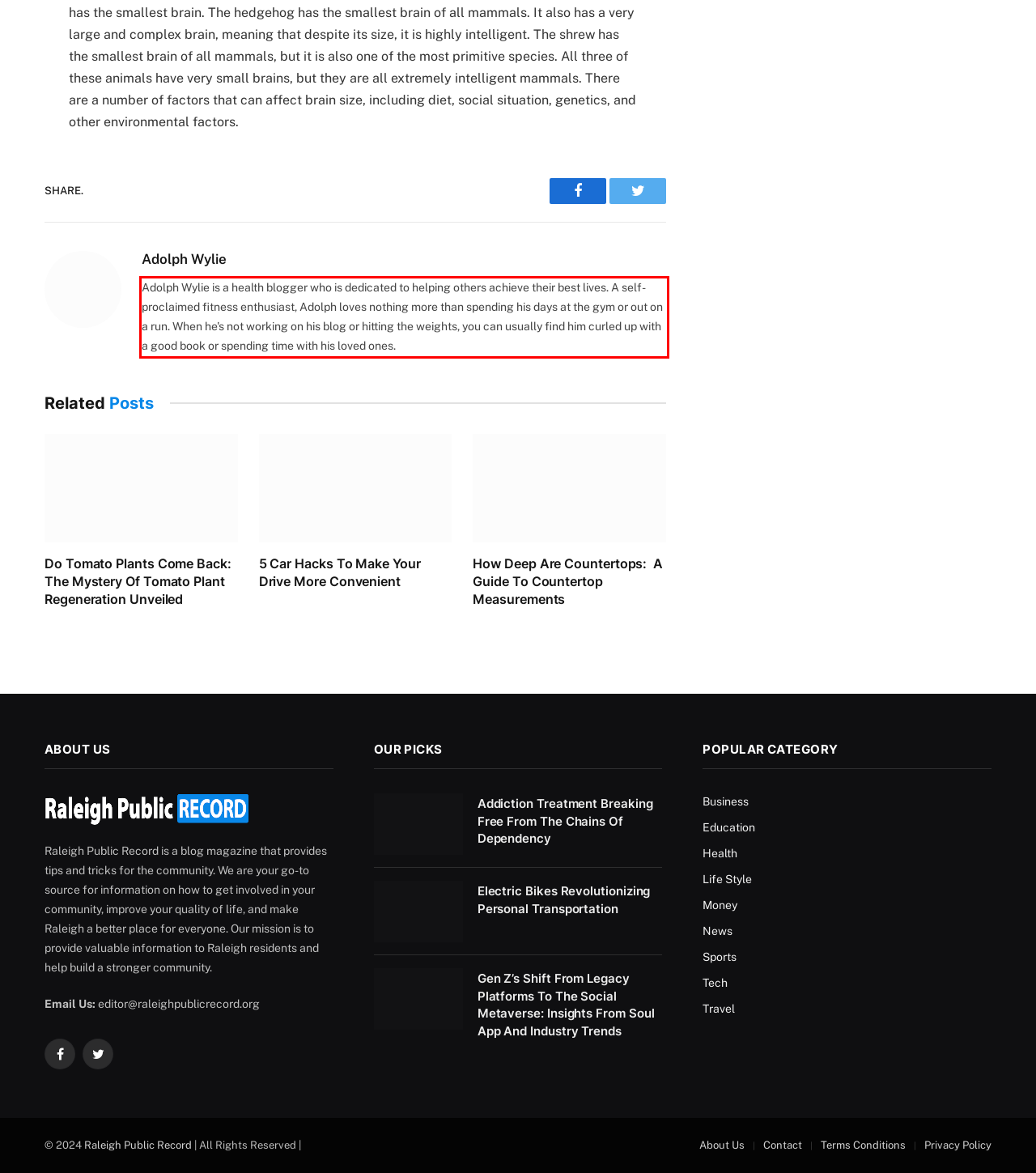You are provided with a screenshot of a webpage containing a red bounding box. Please extract the text enclosed by this red bounding box.

Adolph Wylie is a health blogger who is dedicated to helping others achieve their best lives. A self-proclaimed fitness enthusiast, Adolph loves nothing more than spending his days at the gym or out on a run. When he's not working on his blog or hitting the weights, you can usually find him curled up with a good book or spending time with his loved ones.